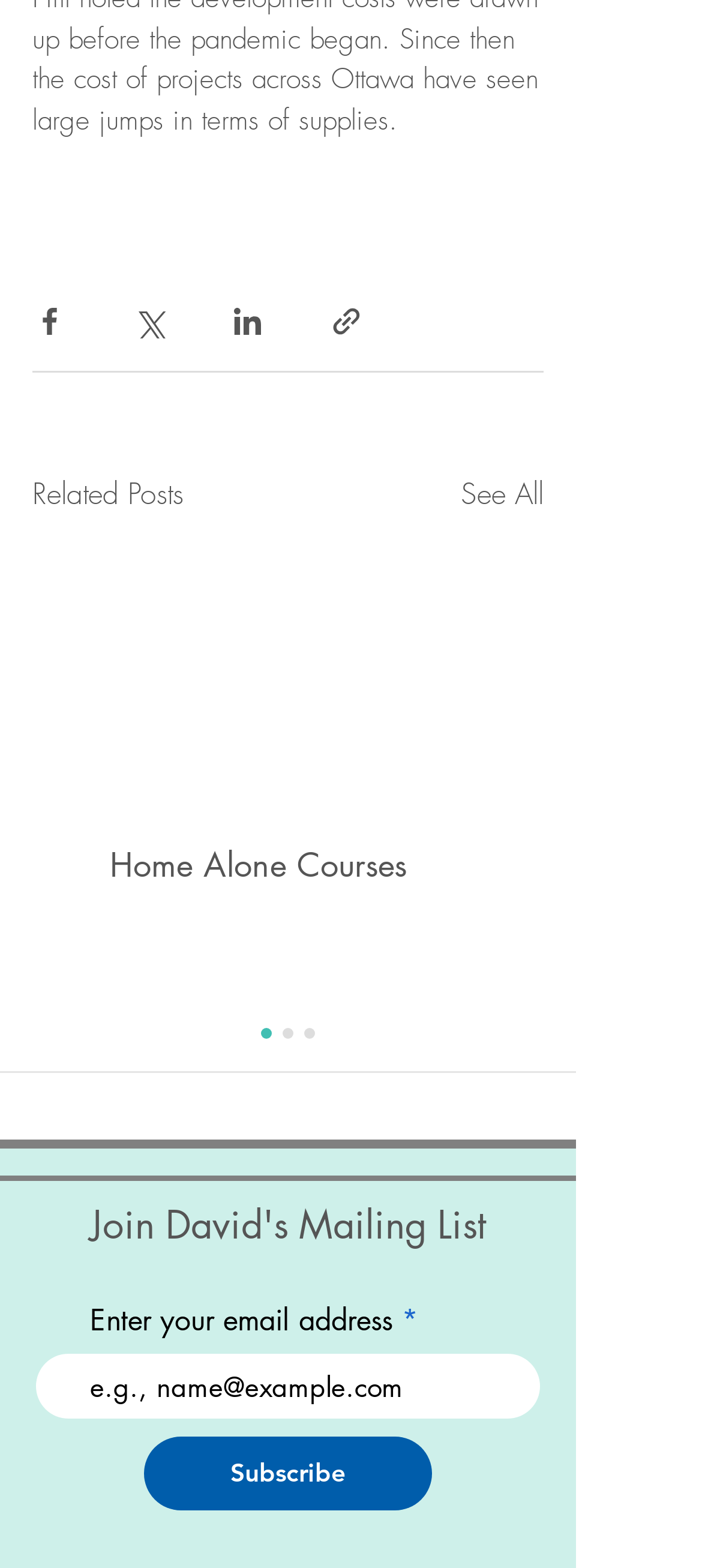Observe the image and answer the following question in detail: How many social media sharing options are available?

There are four social media sharing options available, which are 'Share via Facebook', 'Share via Twitter', 'Share via LinkedIn', and 'Share via link'. These options are represented as buttons with corresponding images.